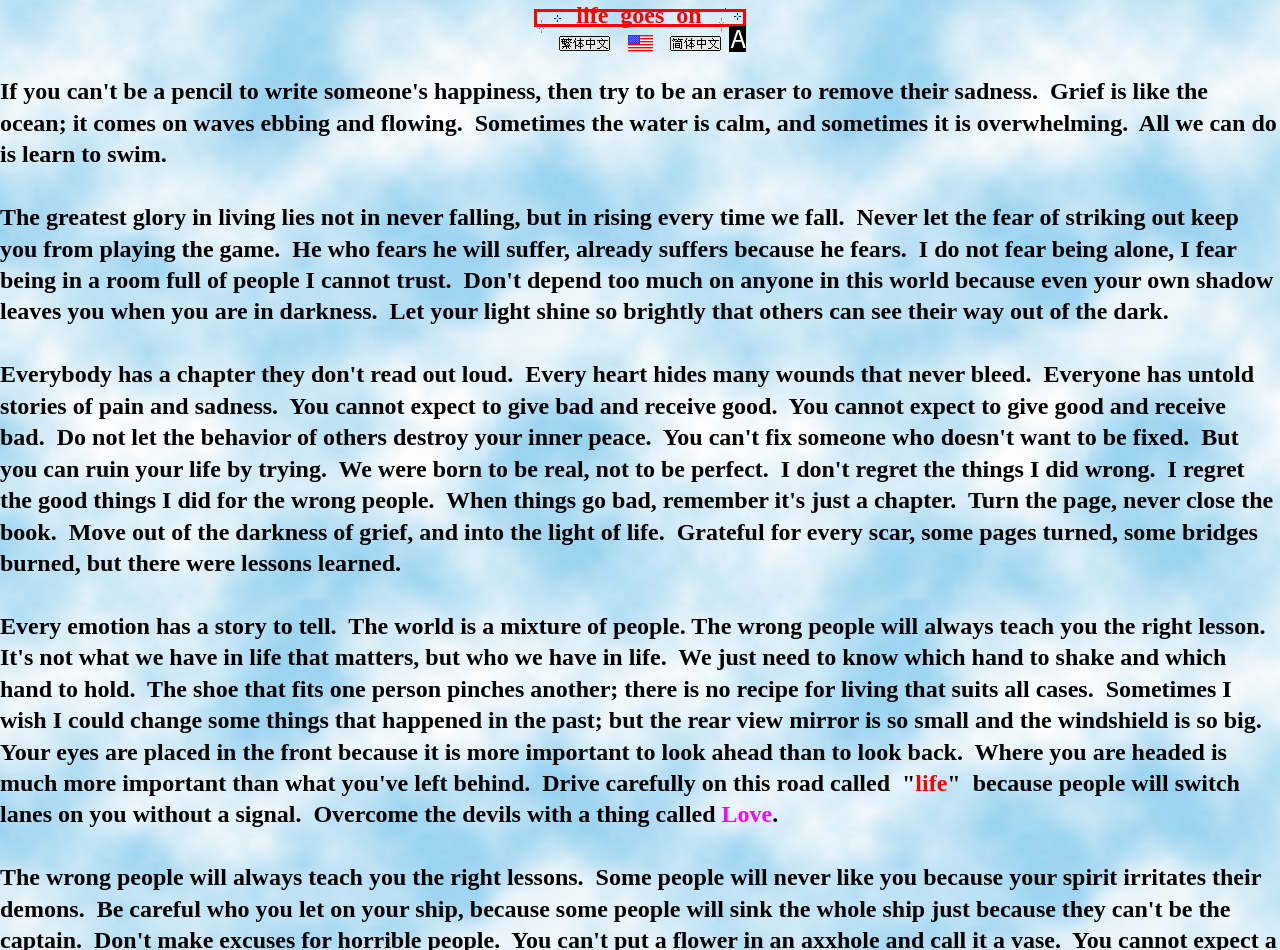Point out the option that best suits the description: life goes on
Indicate your answer with the letter of the selected choice.

A